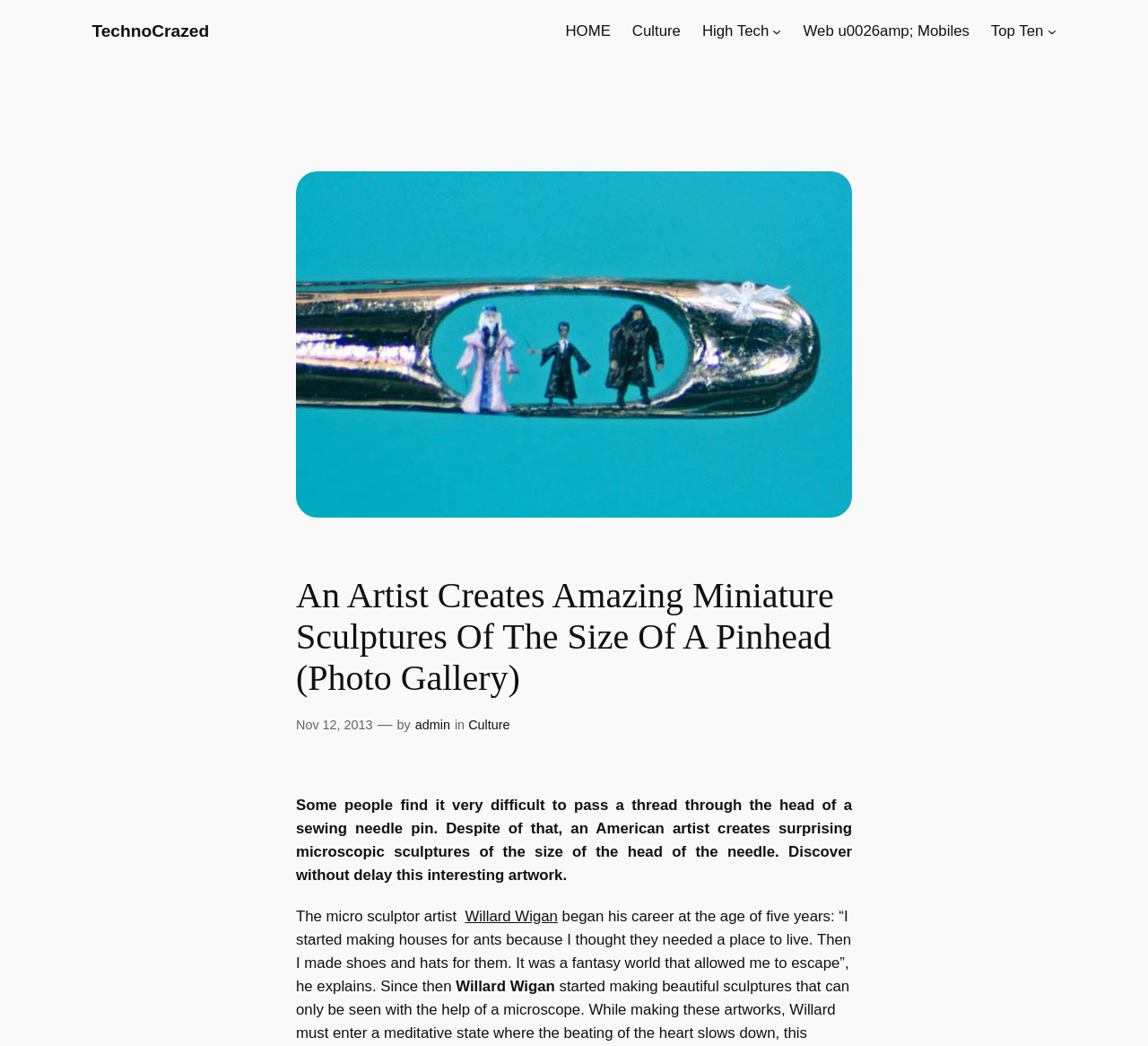Bounding box coordinates are specified in the format (top-left x, top-left y, bottom-right x, bottom-right y). All values are floating point numbers bounded between 0 and 1. Please provide the bounding box coordinate of the region this sentence describes: Top Ten

[0.863, 0.019, 0.909, 0.041]